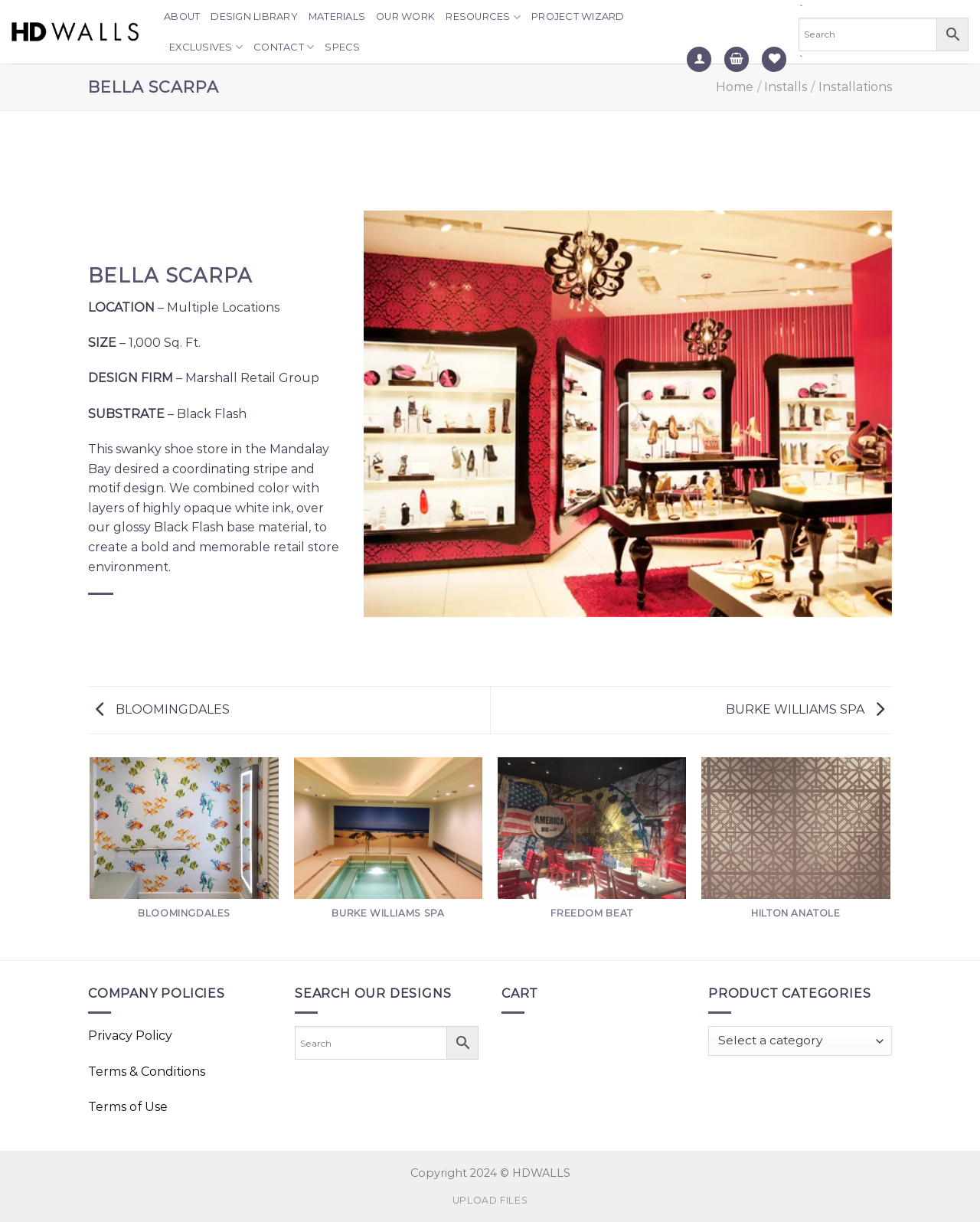What is the design firm for the project?
Using the image as a reference, give a one-word or short phrase answer.

Marshall Retail Group